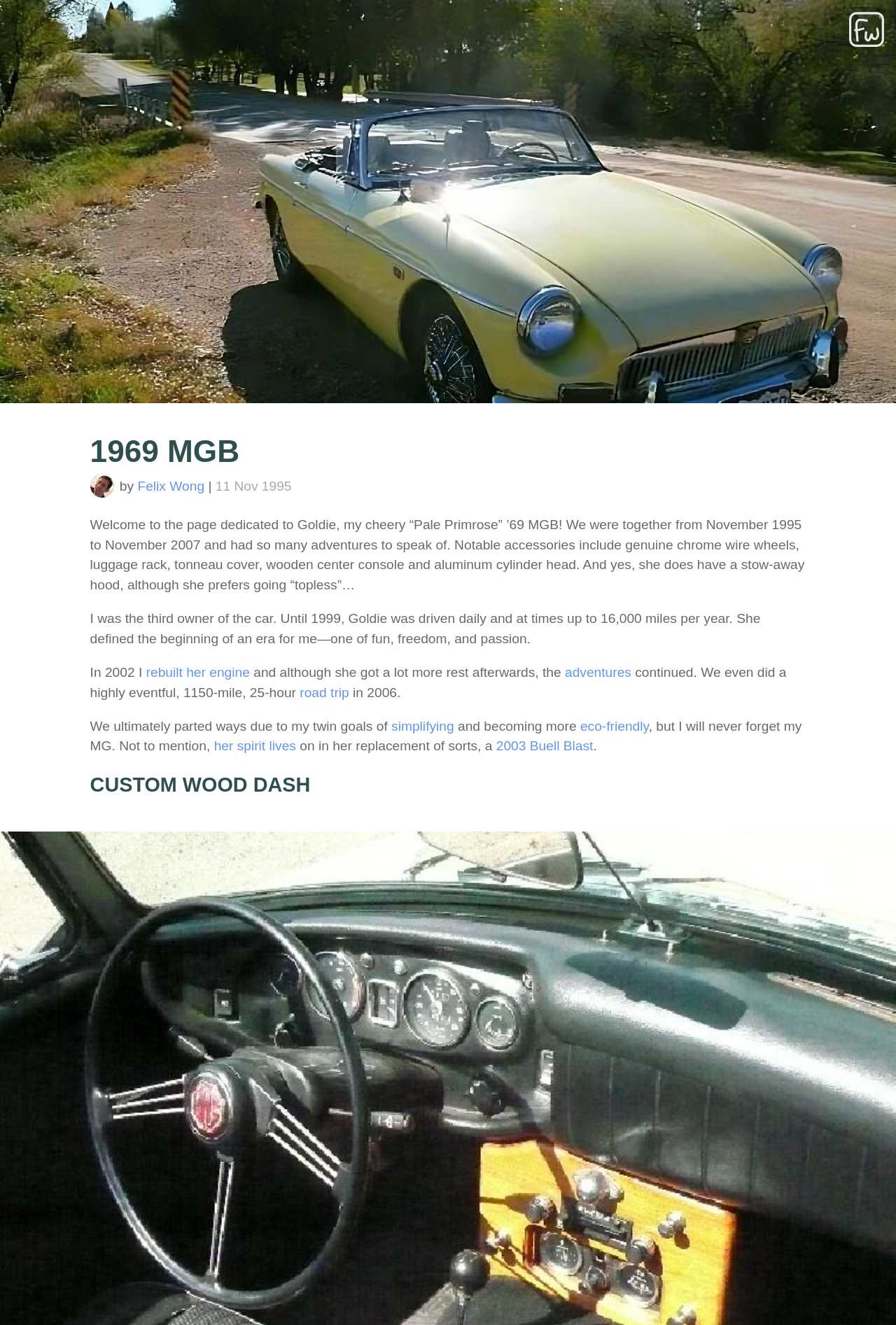Respond to the following question using a concise word or phrase: 
What is the color of the car?

Pale Primrose